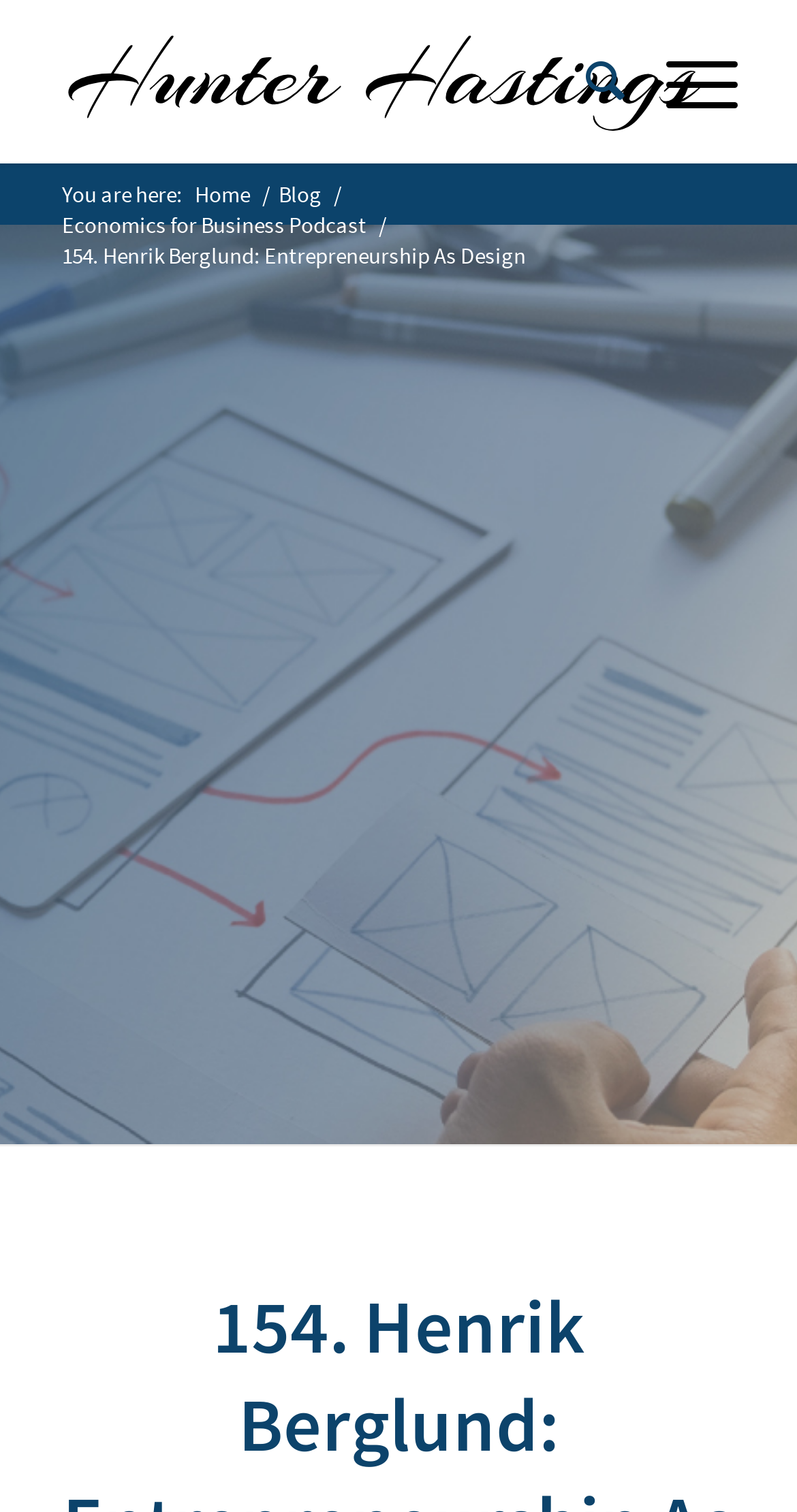Find the bounding box coordinates for the HTML element specified by: "Home".

[0.237, 0.119, 0.321, 0.139]